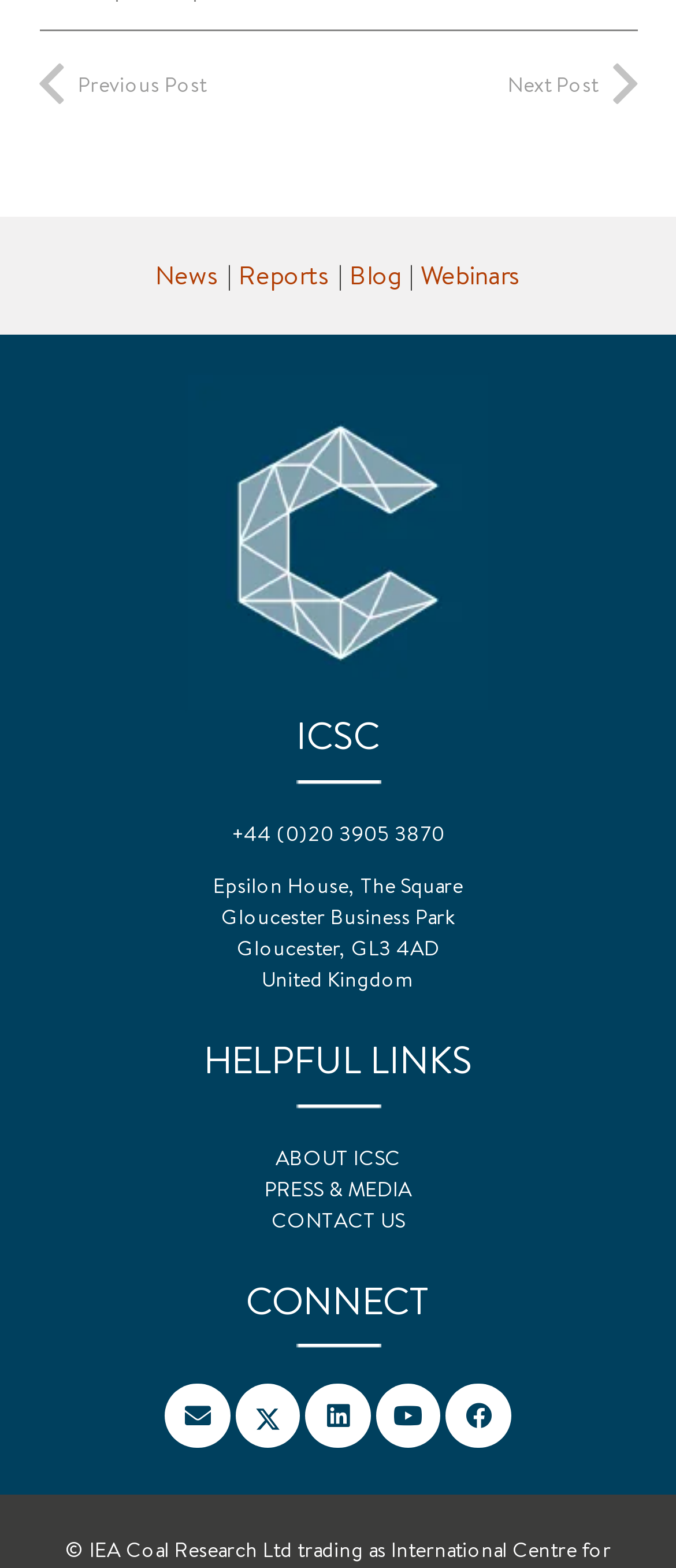Refer to the screenshot and give an in-depth answer to this question: What is the address of ICSC?

I looked for the address on the webpage and found it in the contact information section, which is 'Epsilon House, The Square, Gloucester Business Park, Gloucester, GL3 4AD, United Kingdom'.